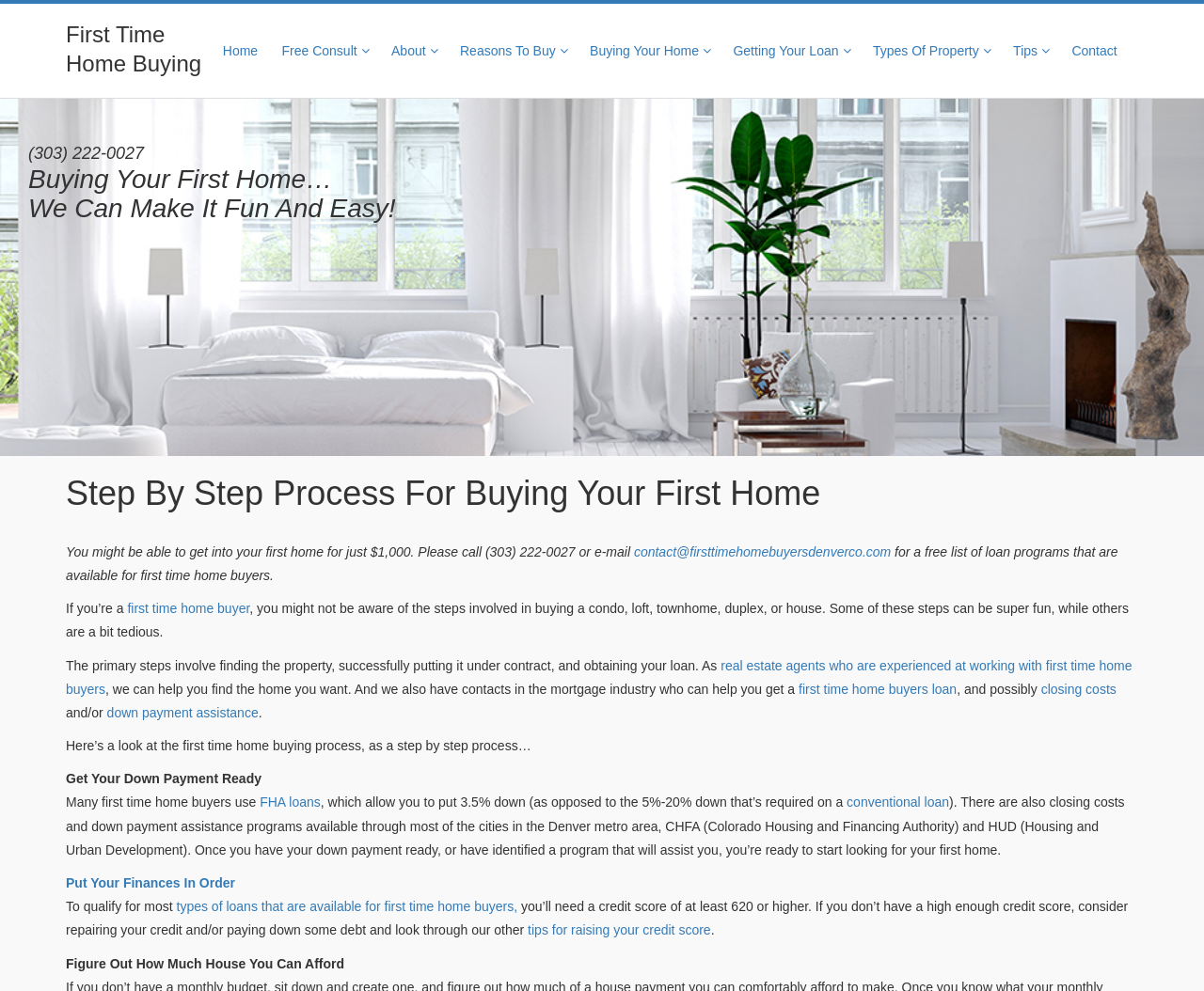Please identify the bounding box coordinates for the region that you need to click to follow this instruction: "Call (303) 222-0027 for a free consultation".

[0.023, 0.145, 0.12, 0.164]